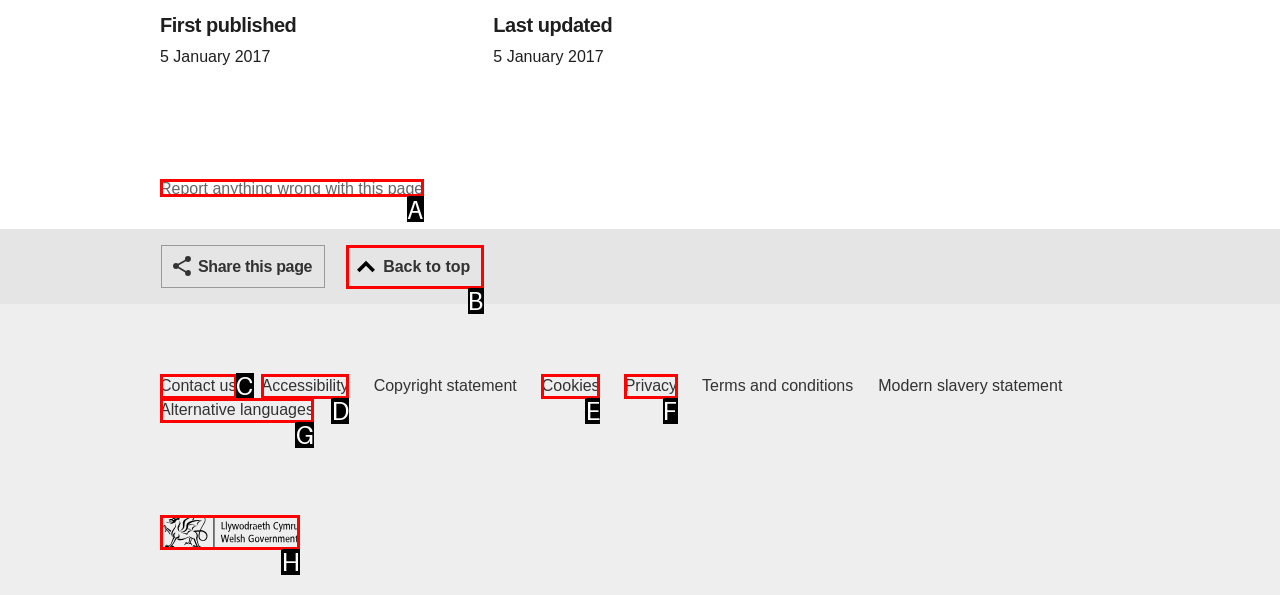Determine the appropriate lettered choice for the task: Go to home page. Reply with the correct letter.

H